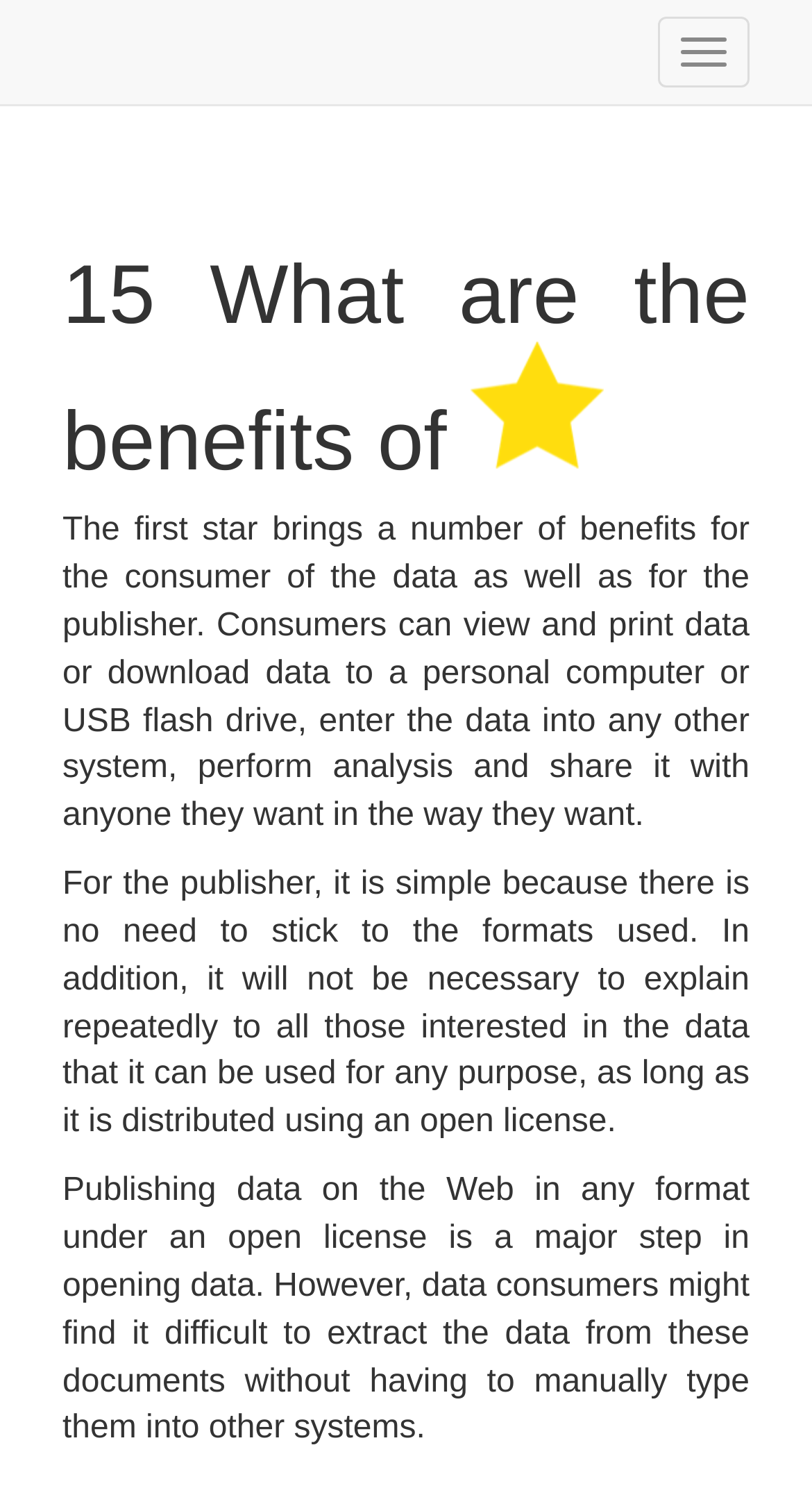What is the issue with extracting data from documents?
Examine the screenshot and reply with a single word or phrase.

Manual typing